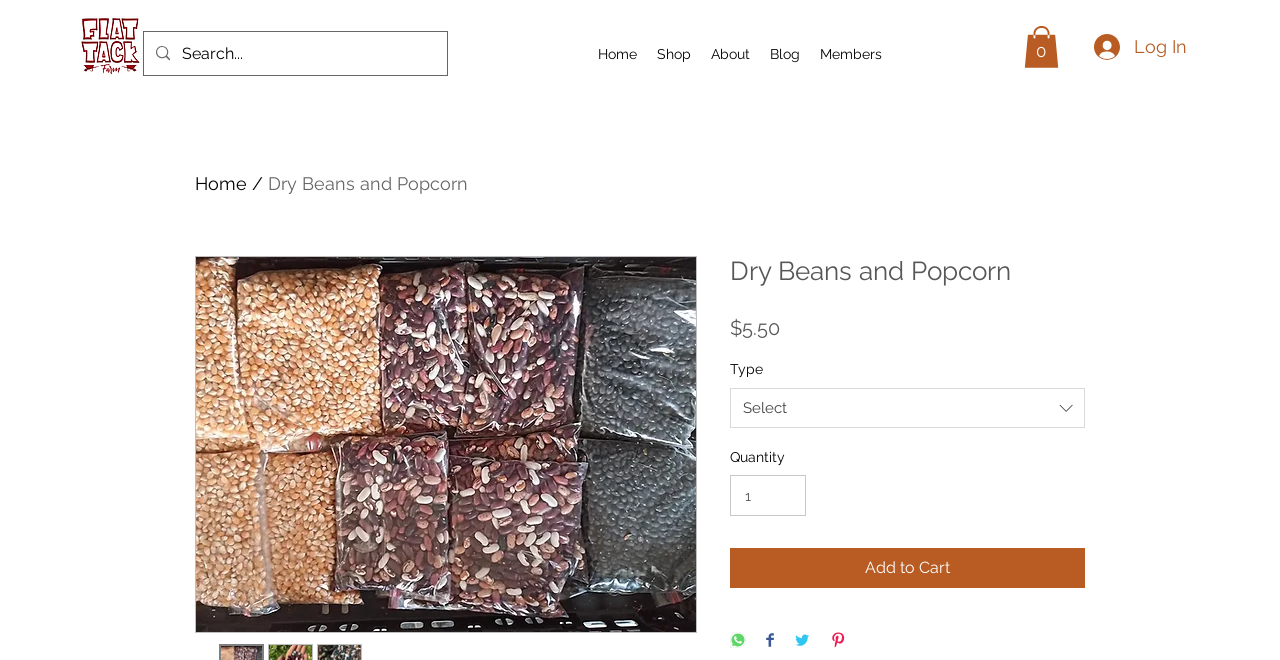What is the purpose of the button with the cart icon?
Please provide a detailed and thorough answer to the question.

I inferred this answer by looking at the button with the cart icon, which is a common symbol for adding items to a shopping cart. The button is also labeled as 'Cart with 0 items', which further supports the idea that it is used to add items to the cart.